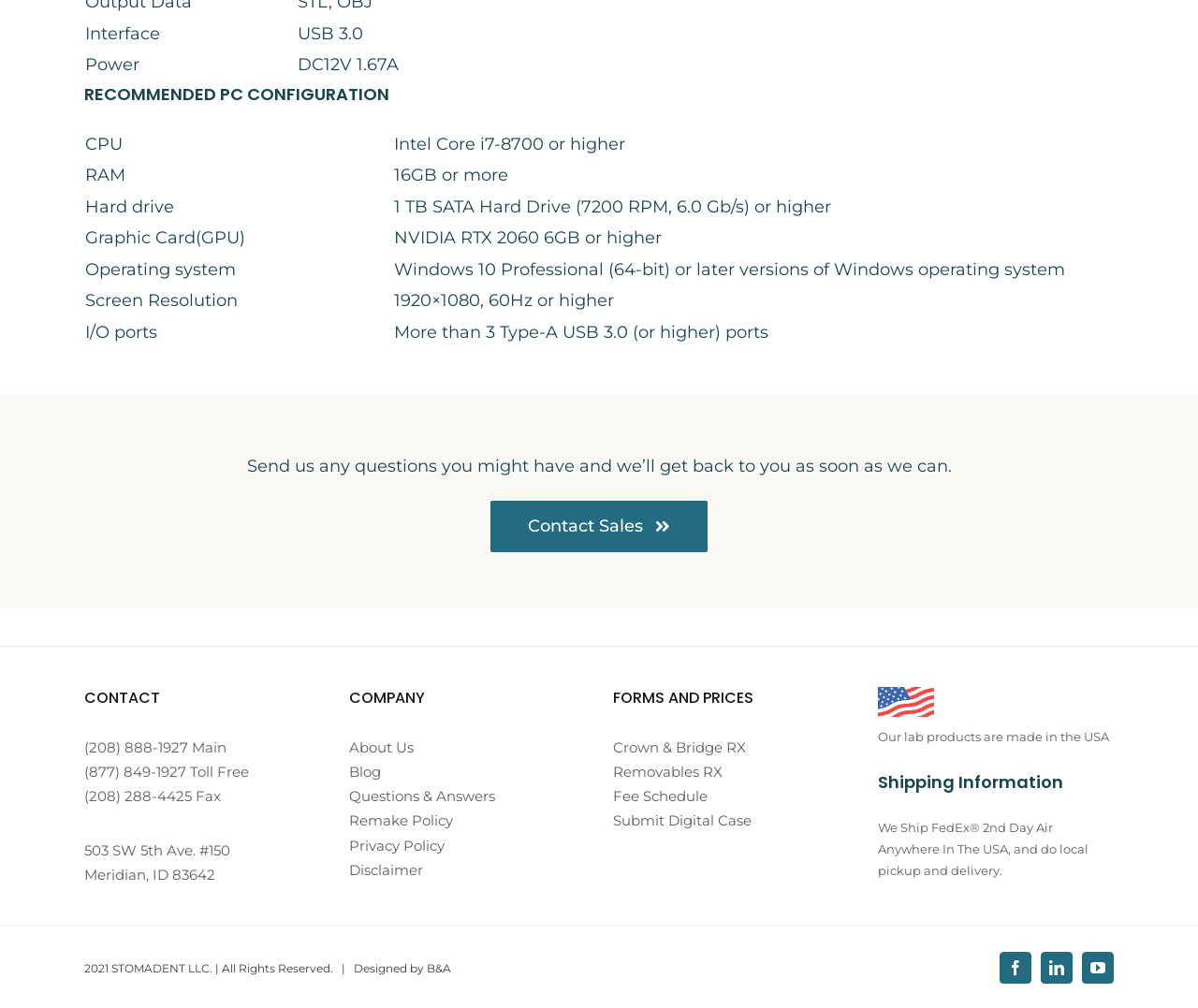What is the shipping method used by the company?
Answer the question with detailed information derived from the image.

In the 'Shipping Information' section, I found the text 'We Ship FedEx 2nd Day Air Anywhere In The USA, and do local pickup and delivery.', which indicates the shipping method used by the company.